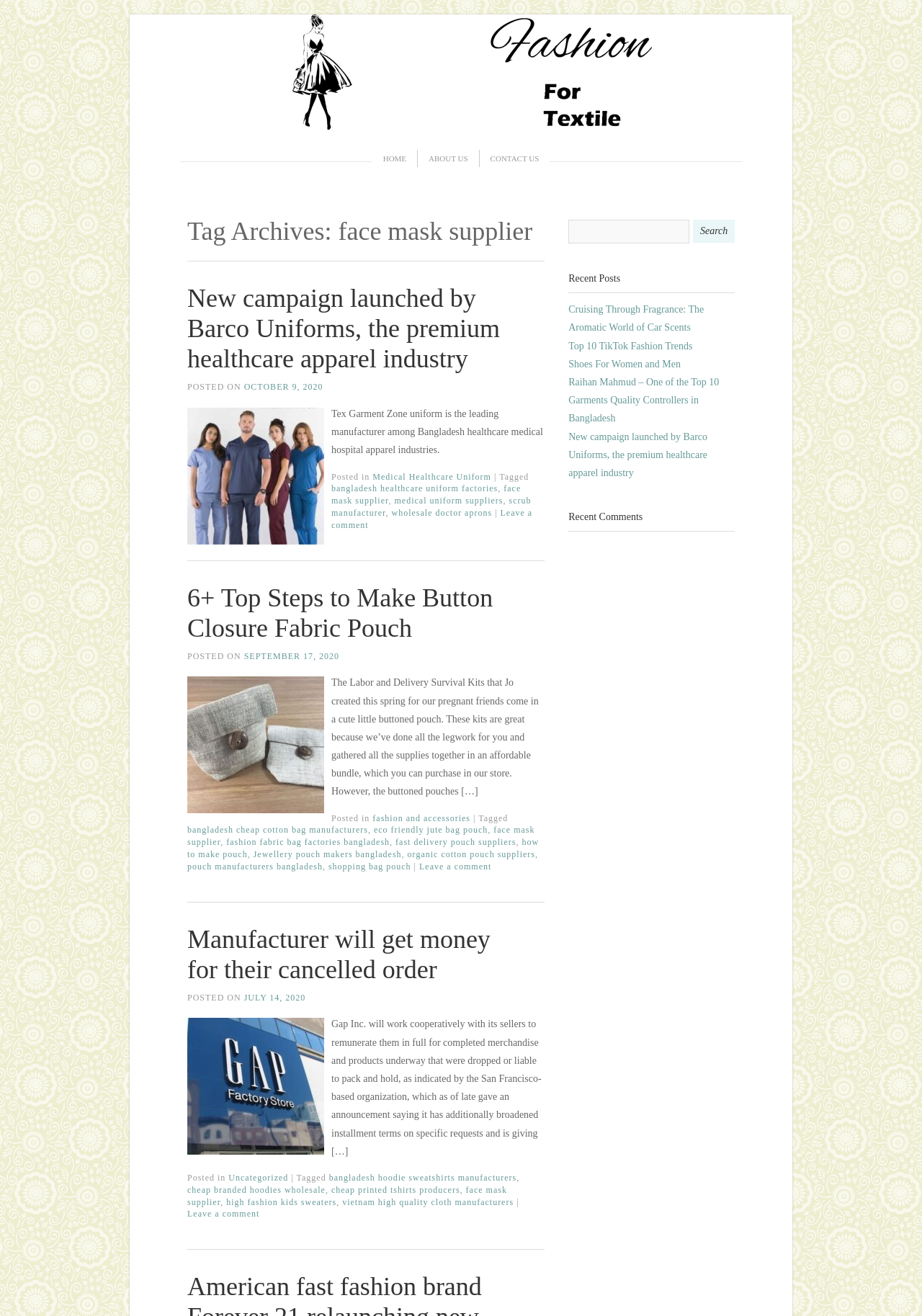Summarize the webpage comprehensively, mentioning all visible components.

The webpage is an archive of blog posts related to fashion, textiles, and business. At the top, there is a heading "Fashion For Textile" and a link to the homepage. Below it, there is a brief introduction to the blogger, Adam Paul, and his topics of interest.

The main content of the webpage is divided into three sections, each containing a blog post. The first post is titled "New campaign launched by Barco Uniforms, the premium healthcare apparel industry" and has a link to the full article. Below the title, there is a brief summary of the post, including the date it was posted, October 9, 2020. The post also has several tags, including "Medical Healthcare Uniform", "bangladesh healthcare uniform factories", and "face mask supplier".

The second post is titled "6+ Top Steps to Make Button Closure Fabric Pouch" and has a link to the full article. Below the title, there is a brief summary of the post, including the date it was posted, September 17, 2020. The post also has several tags, including "fashion and accessories", "bangladesh cheap cotton bag manufacturers", and "face mask supplier".

The third post is titled "Manufacturer will get money for their cancelled order" and has a link to the full article. Below the title, there is a brief summary of the post, including the date it was posted, July 14, 2020. The post also has several tags, including "Uncategorized", "bangladesh hoodie sweatshirts manufacturers", and "face mask supplier".

Each post has a footer section with links to related tags and a "Leave a comment" link. The webpage also has a menu at the top with links to the homepage, about us, and contact us pages.